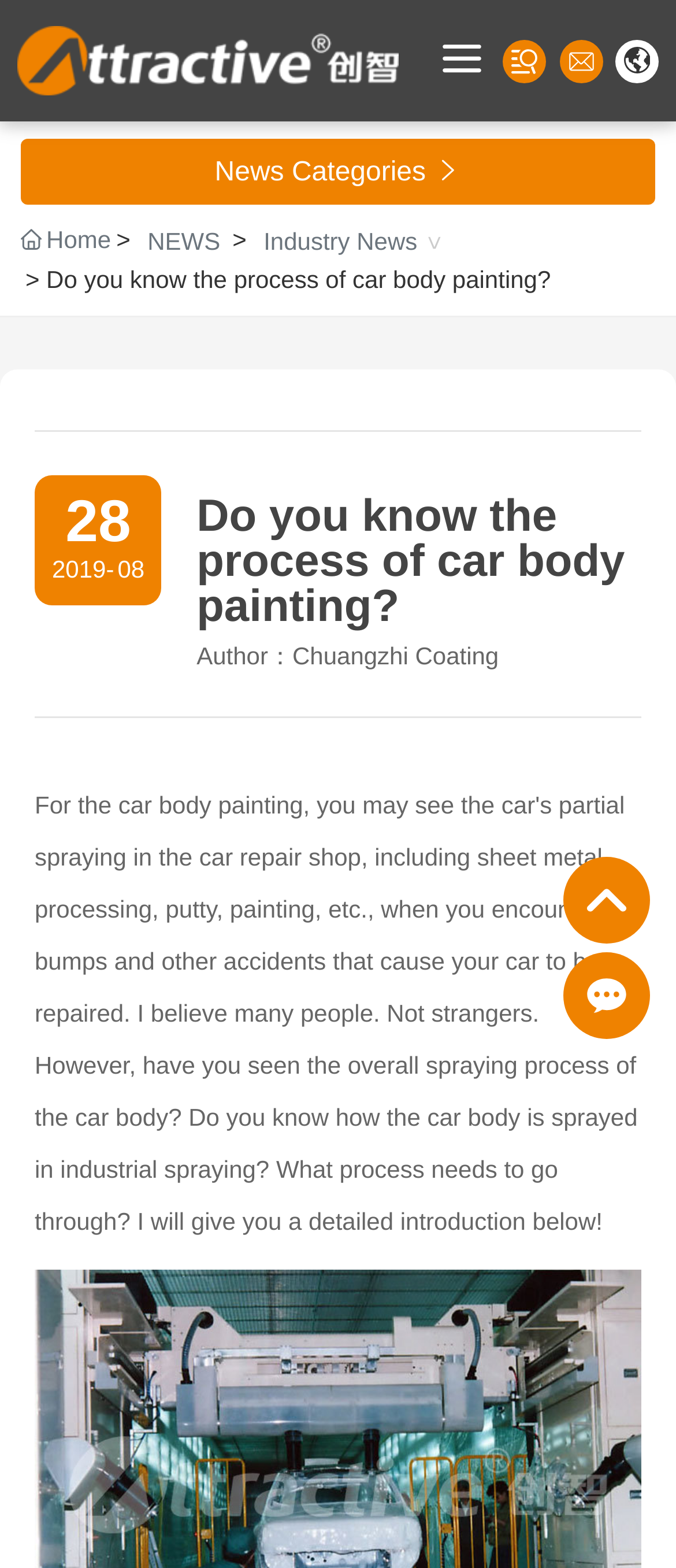What is the date of the news article?
From the screenshot, provide a brief answer in one word or phrase.

2019-08-28